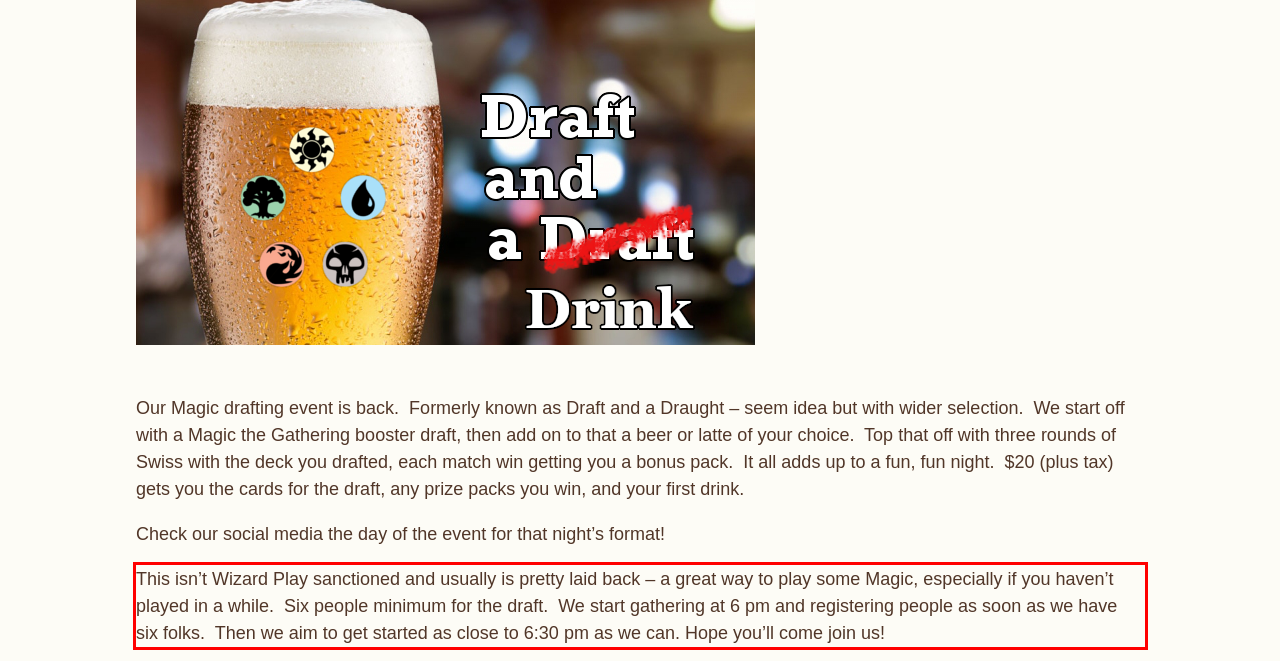With the given screenshot of a webpage, locate the red rectangle bounding box and extract the text content using OCR.

This isn’t Wizard Play sanctioned and usually is pretty laid back – a great way to play some Magic, especially if you haven’t played in a while. Six people minimum for the draft. We start gathering at 6 pm and registering people as soon as we have six folks. Then we aim to get started as close to 6:30 pm as we can. Hope you’ll come join us!